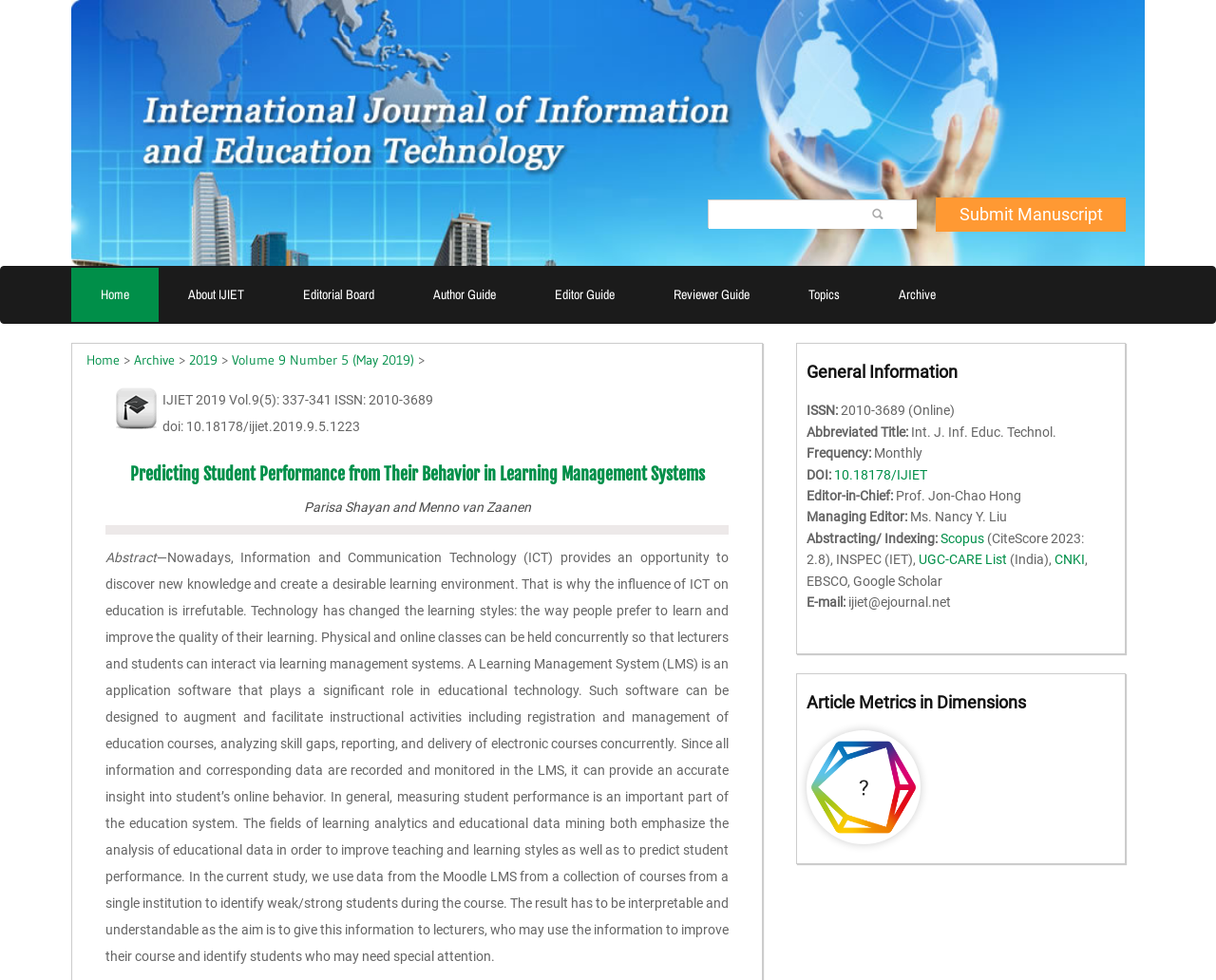How many authors are listed for the article?
Provide a thorough and detailed answer to the question.

I found the number of authors by looking at the static text element with the text 'Parisa Shayan and Menno van Zaanen', which lists two authors.